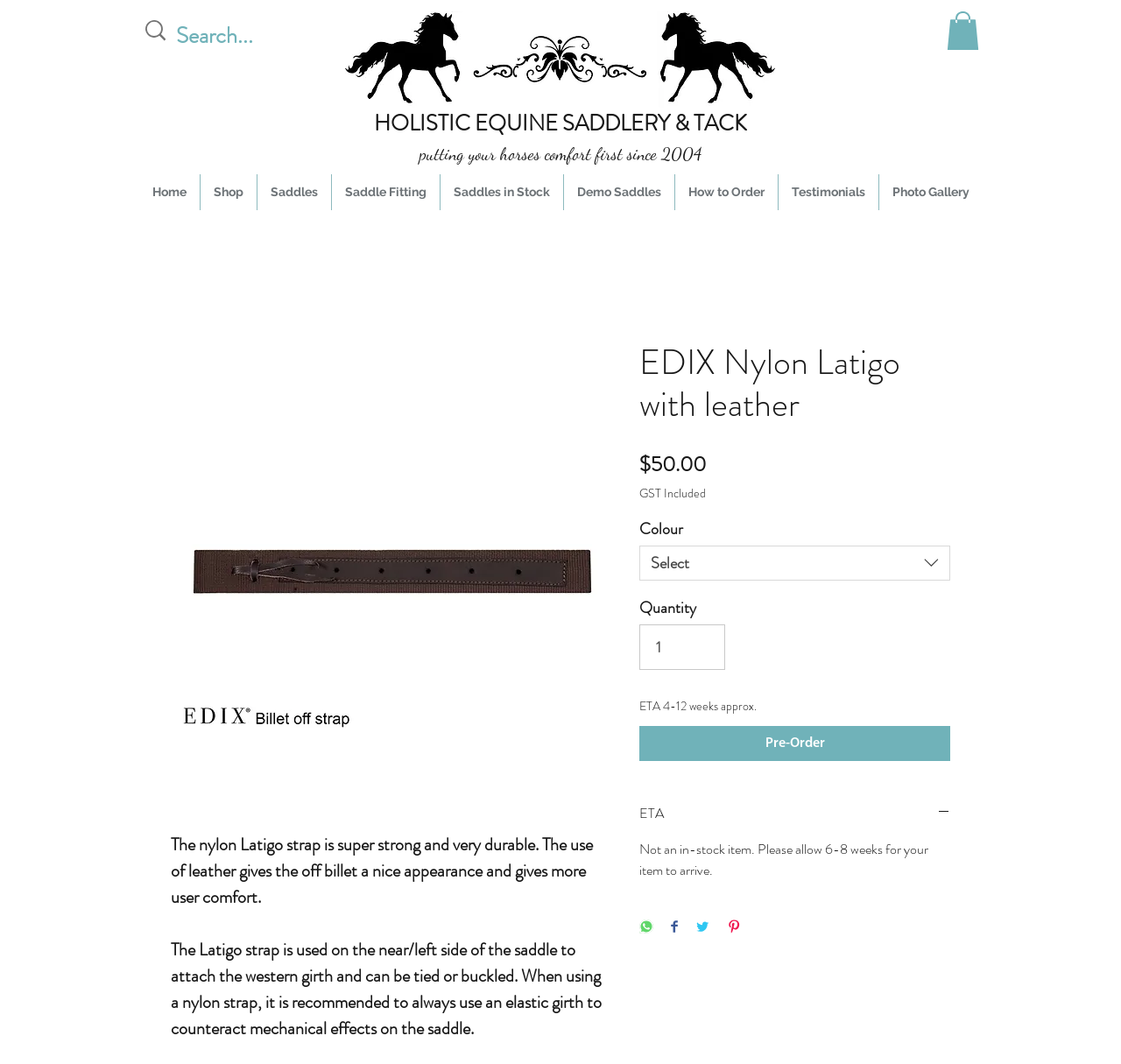Please identify the bounding box coordinates of the region to click in order to complete the task: "Share on WhatsApp". The coordinates must be four float numbers between 0 and 1, specified as [left, top, right, bottom].

[0.57, 0.864, 0.583, 0.88]